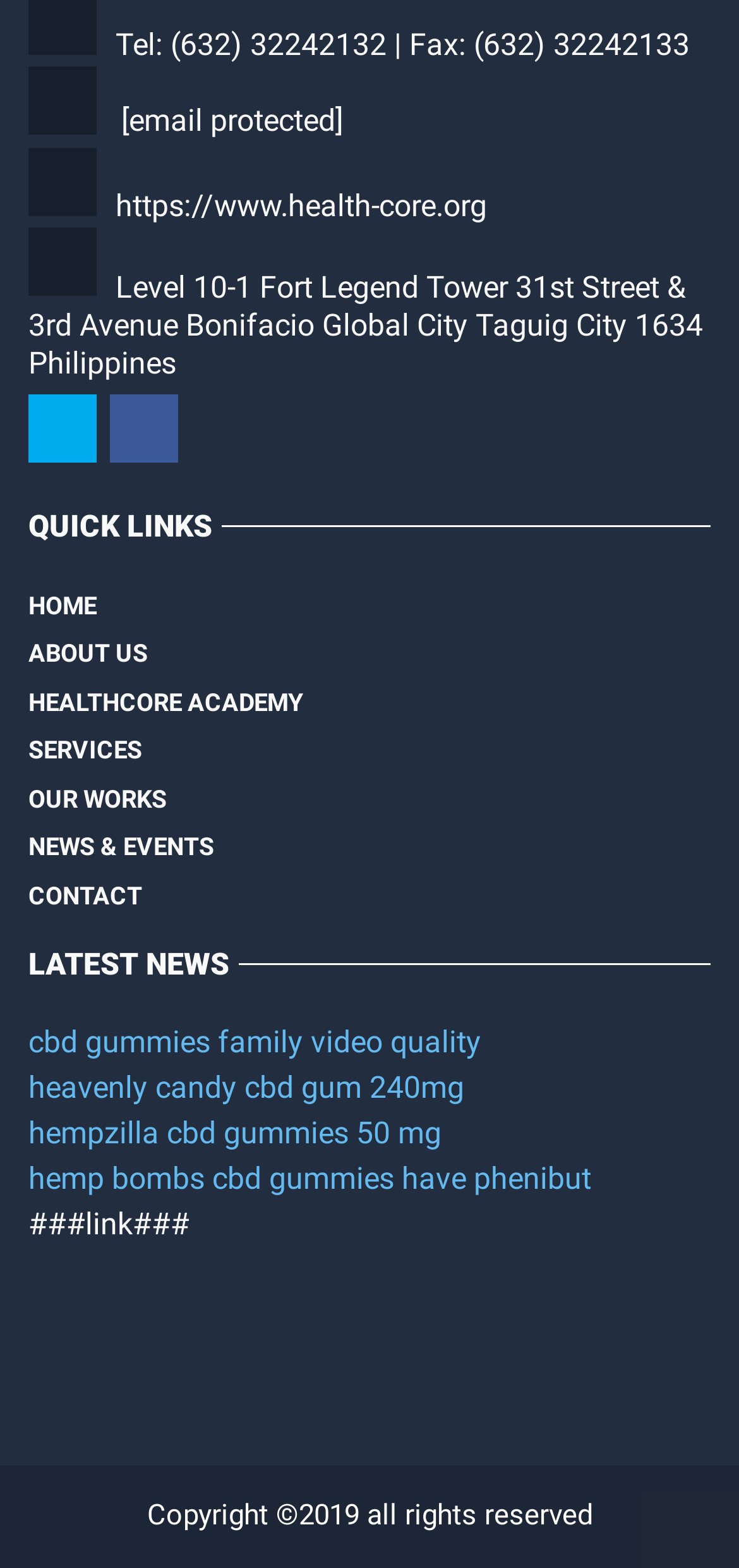Answer the question using only a single word or phrase: 
What year is the copyright reserved?

2019